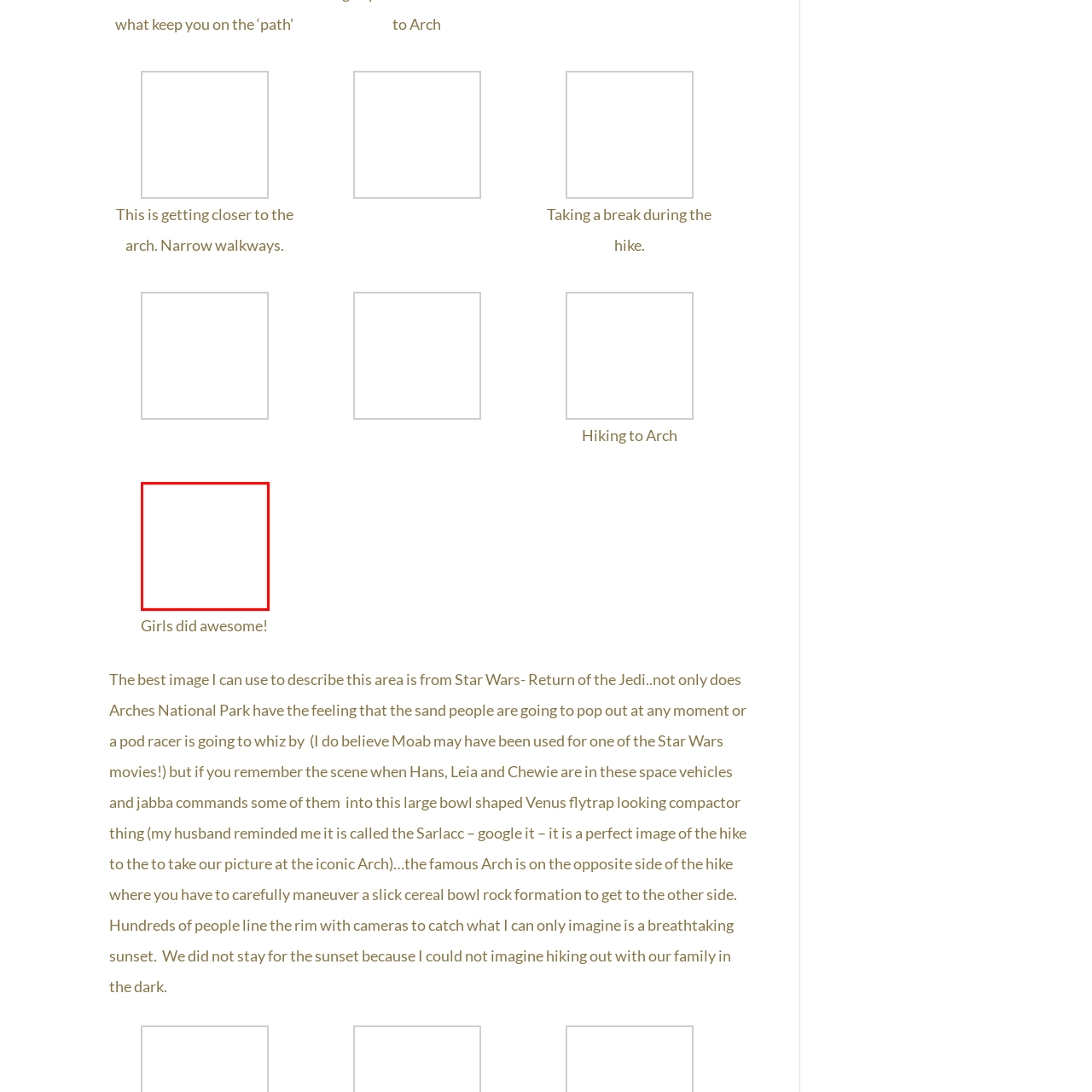What type of landmark is in the image?
Study the image framed by the red bounding box and answer the question in detail, relying on the visual clues provided.

The caption describes the landmark as 'a remarkable arch, characterized by its narrow walkways', indicating that the landmark is an arch.